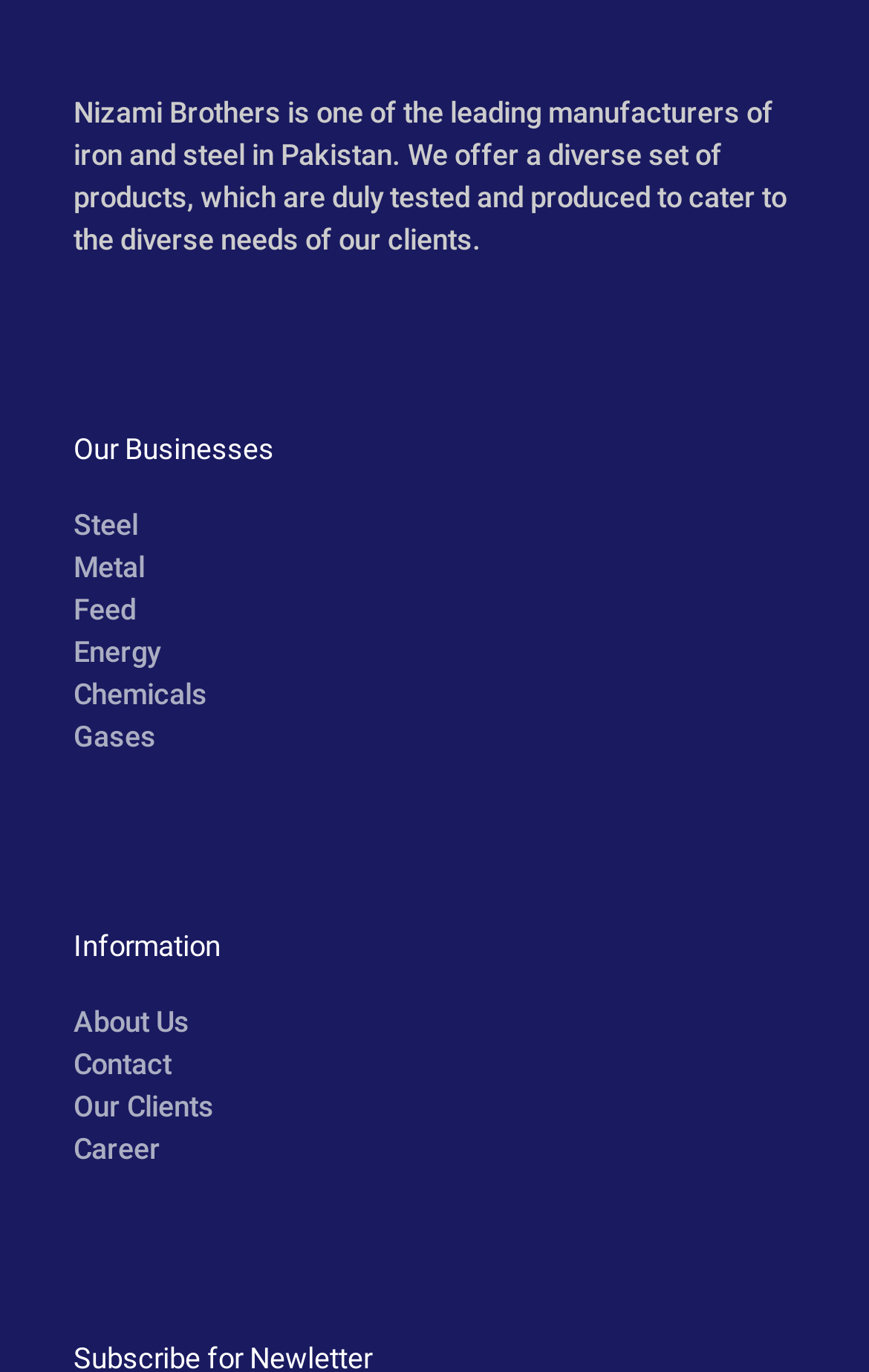What is the vertical position of the 'Our Businesses' heading?
Kindly answer the question with as much detail as you can.

The 'Our Businesses' heading has a y1 coordinate of 0.312, which is smaller than the y1 coordinates of the links below it, indicating that it is positioned above them.